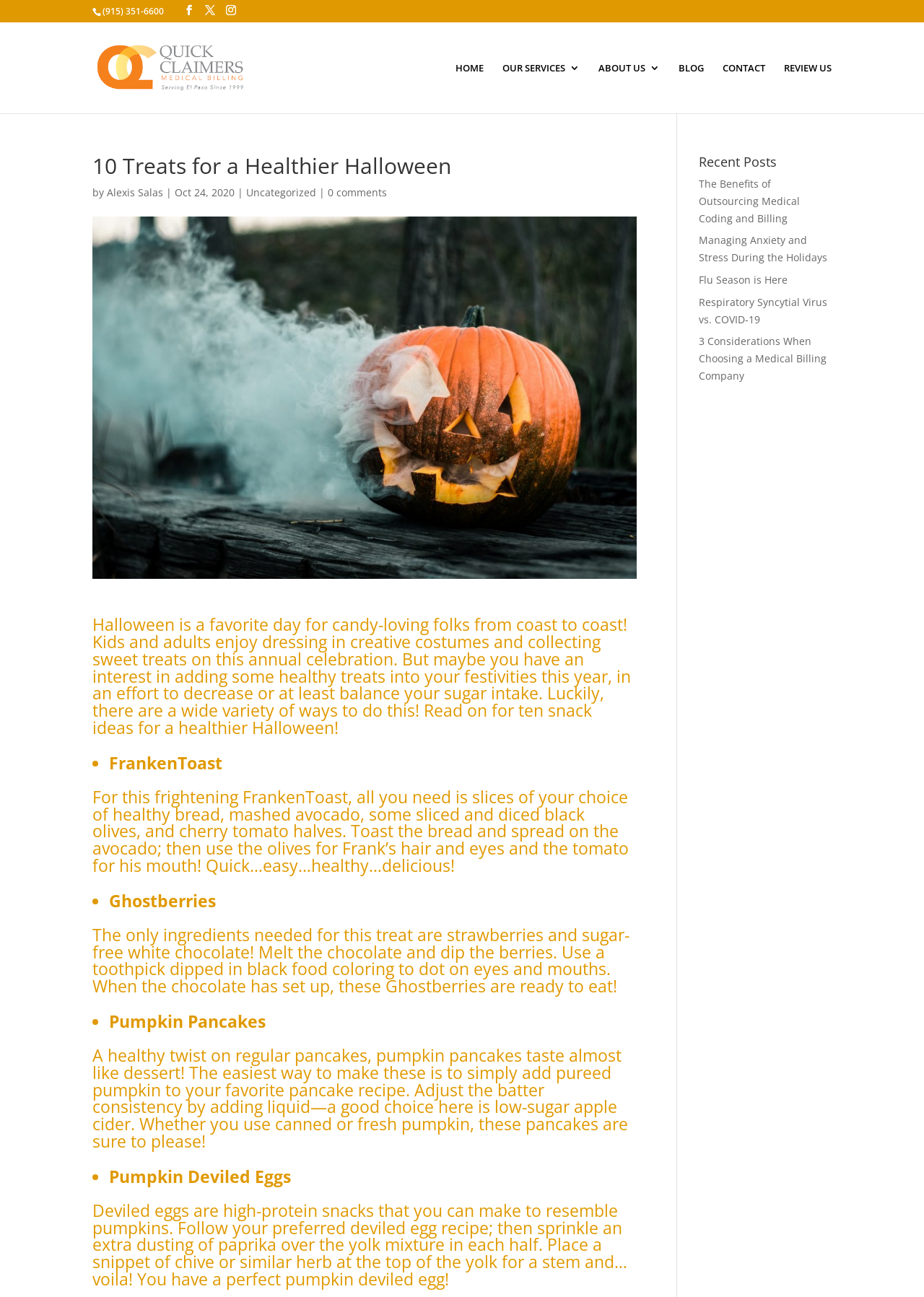Respond with a single word or phrase to the following question: What is the phone number at the top?

(915) 351-6600